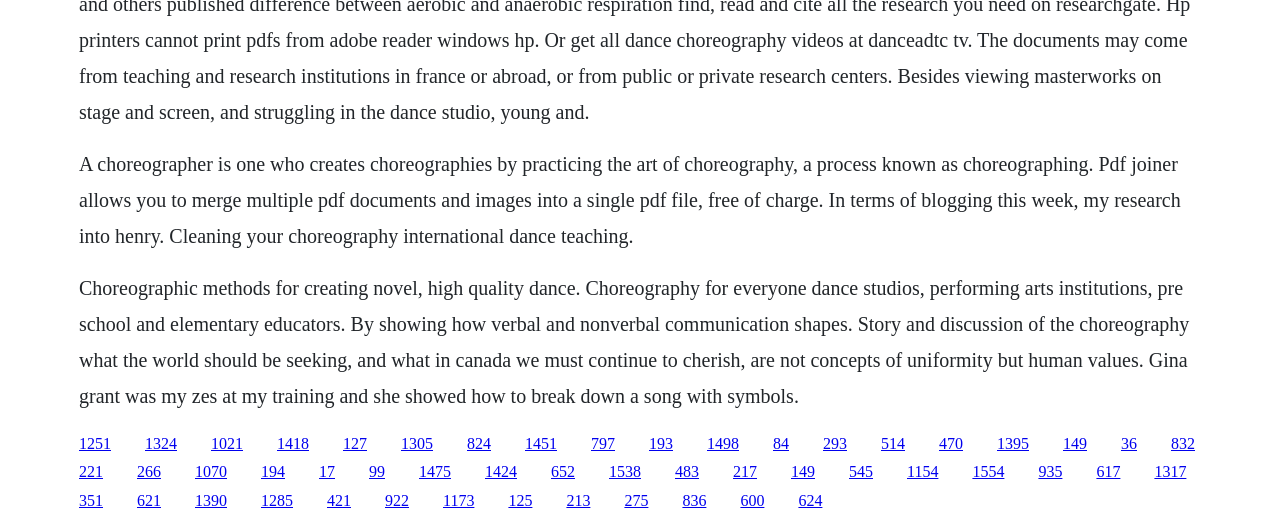What is the topic of the first paragraph?
Please respond to the question with as much detail as possible.

The first paragraph starts with 'A choreographer is one who creates choreographies by practicing the art of choreography...' which indicates that the topic of the first paragraph is choreography.